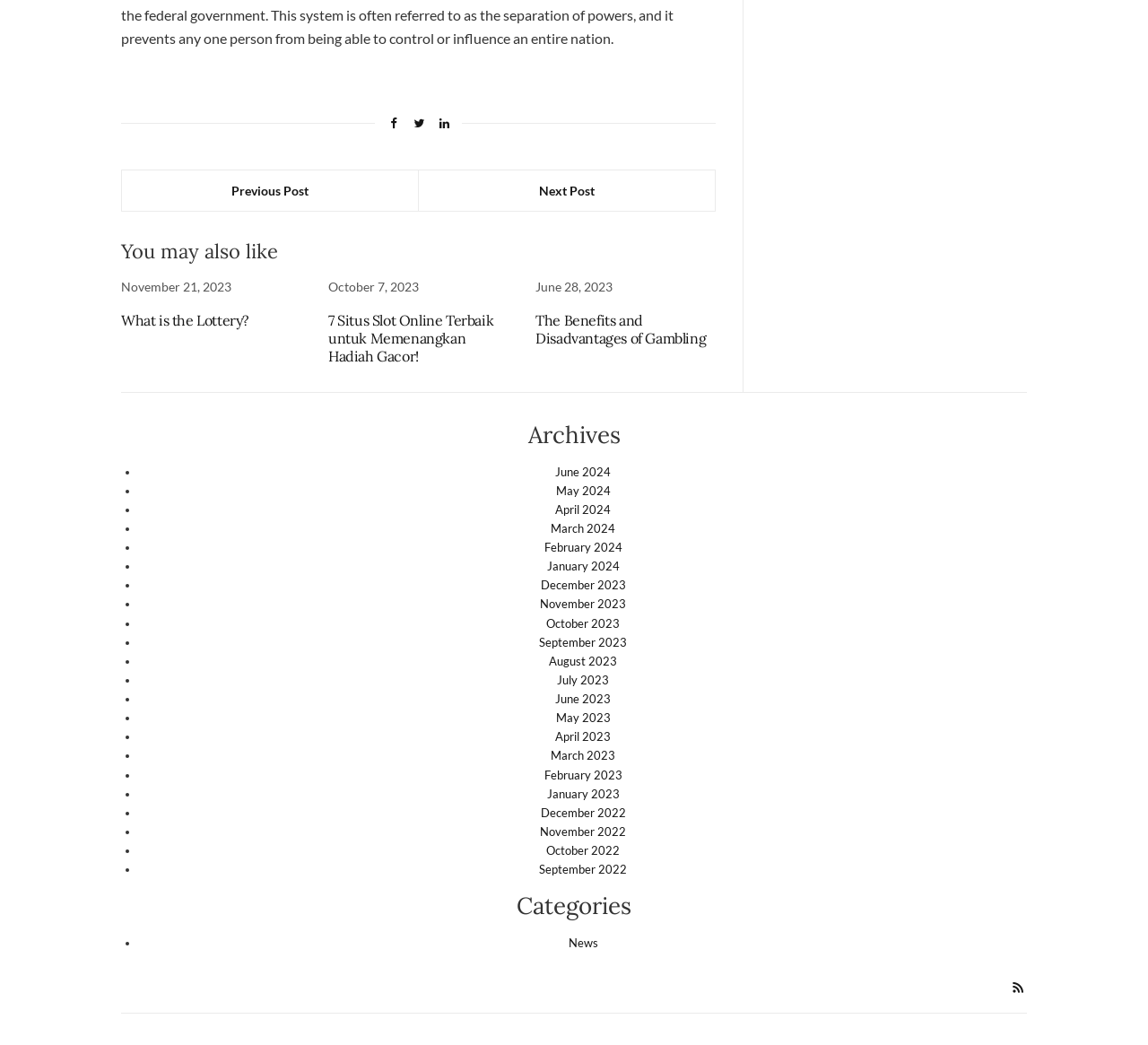How many months are listed in the Archives section?
Based on the visual information, provide a detailed and comprehensive answer.

I counted the number of link elements inside the Archives section, which are 24, each representing a month from June 2022 to June 2024.